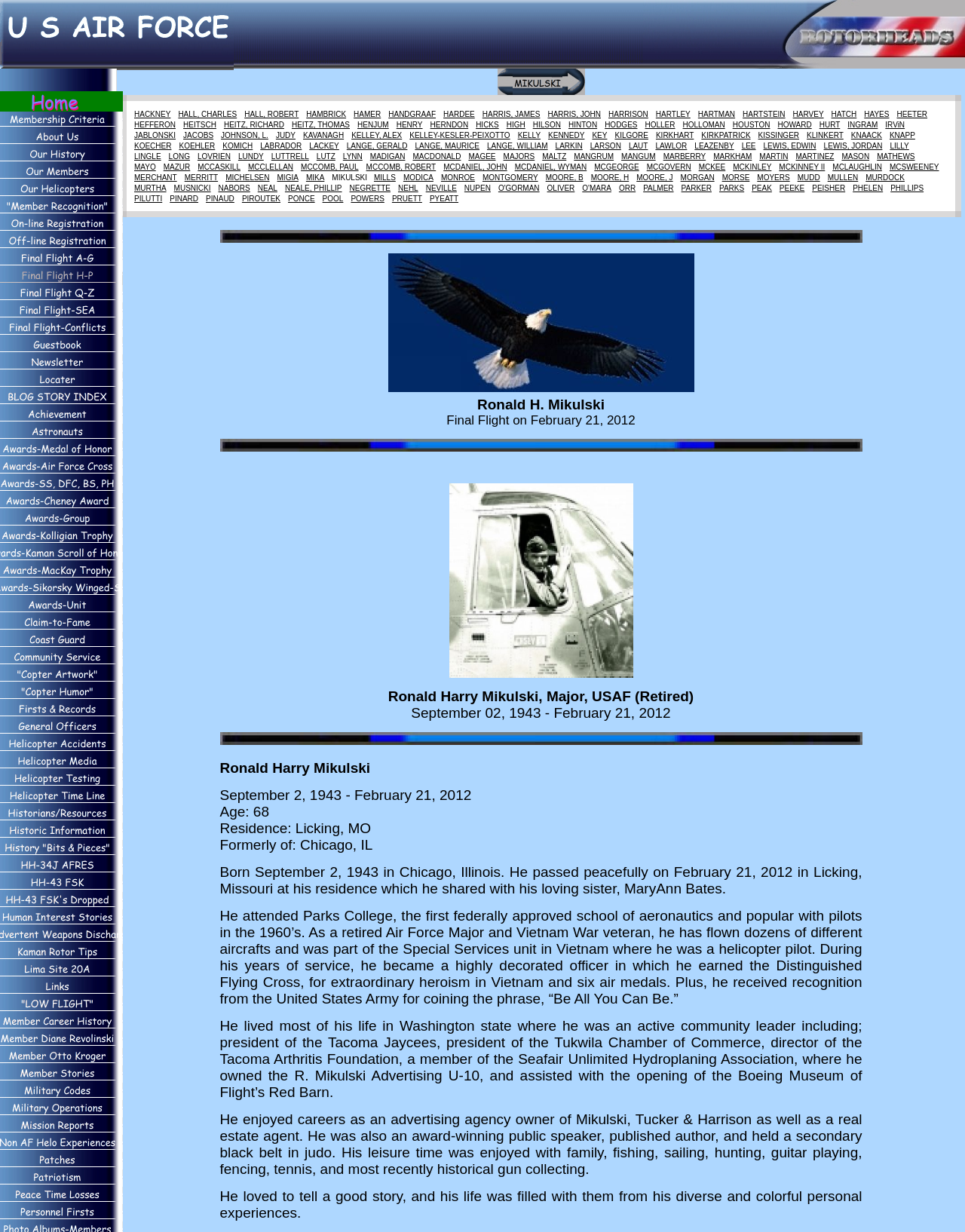Find the bounding box of the UI element described as: "PIROUTEK". The bounding box coordinates should be given as four float values between 0 and 1, i.e., [left, top, right, bottom].

[0.251, 0.158, 0.291, 0.165]